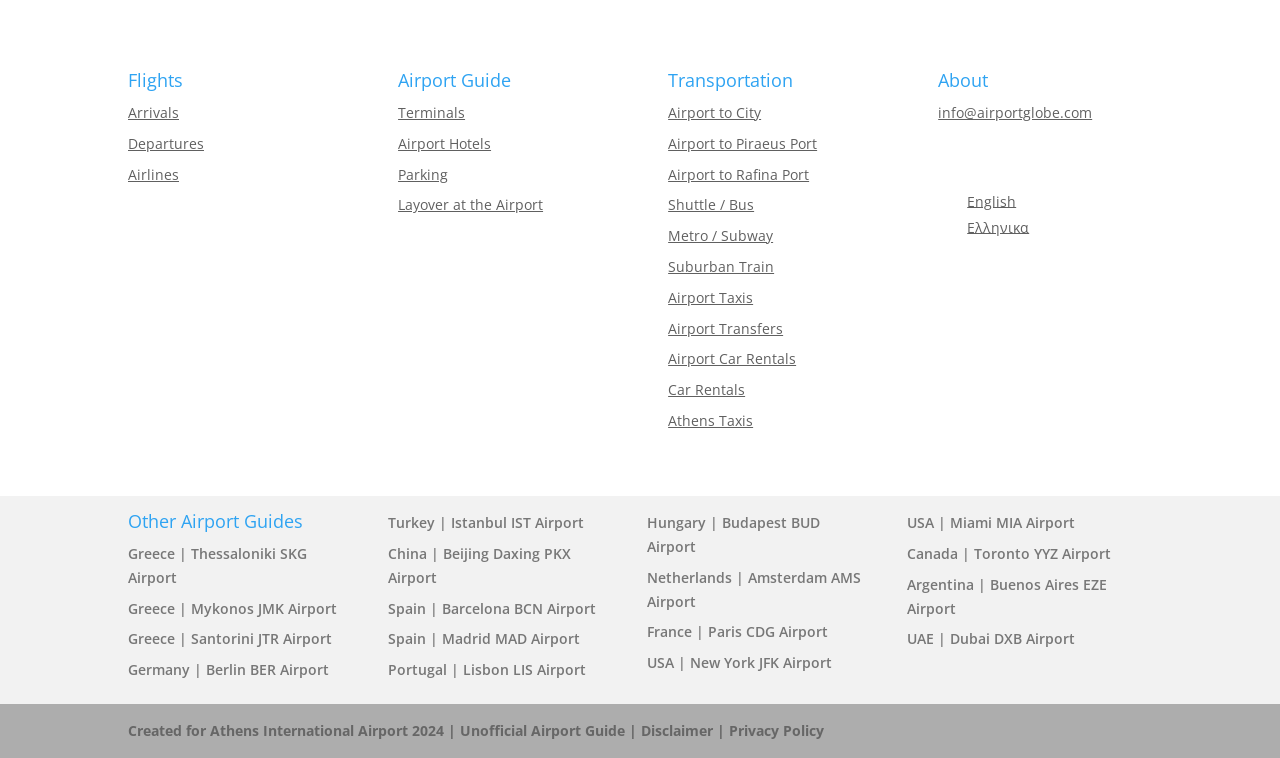Please identify the bounding box coordinates of the element I should click to complete this instruction: 'Select English language'. The coordinates should be given as four float numbers between 0 and 1, like this: [left, top, right, bottom].

[0.734, 0.25, 0.812, 0.284]